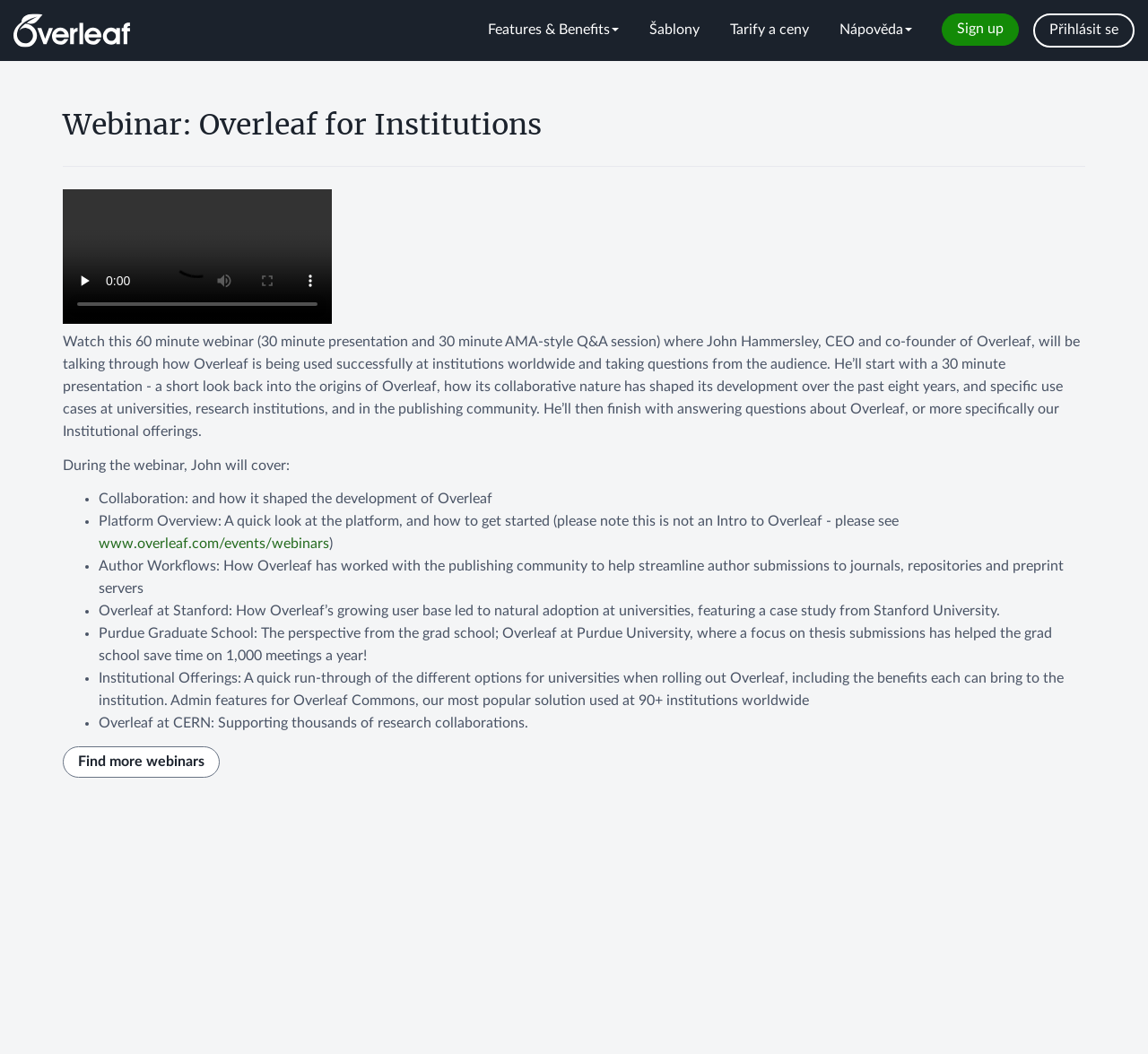Please identify the bounding box coordinates of the element's region that I should click in order to complete the following instruction: "Find more webinars". The bounding box coordinates consist of four float numbers between 0 and 1, i.e., [left, top, right, bottom].

[0.055, 0.708, 0.191, 0.738]